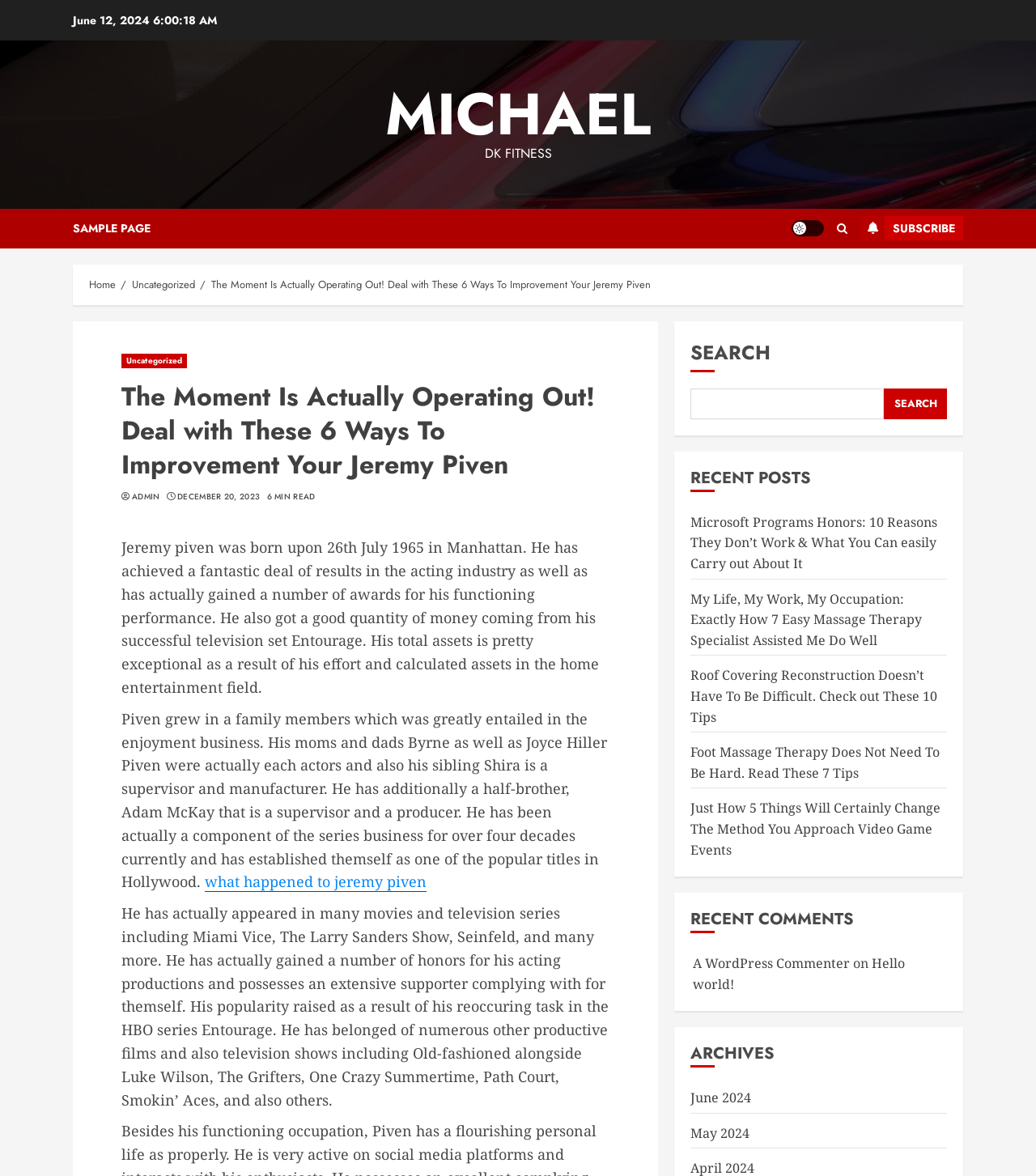Please determine the bounding box coordinates for the element that should be clicked to follow these instructions: "Search for something".

[0.667, 0.33, 0.853, 0.356]